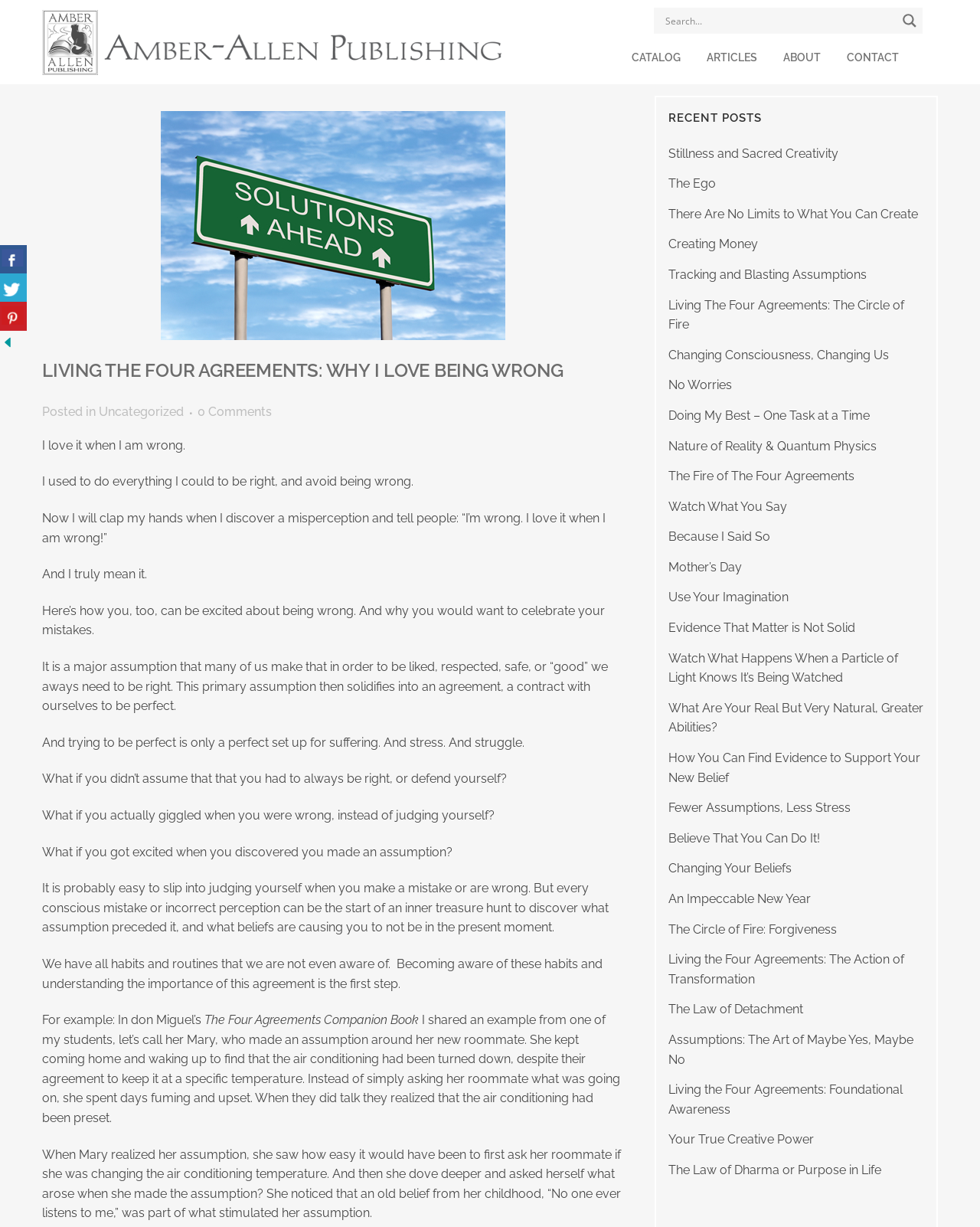Please determine the bounding box coordinates of the element to click in order to execute the following instruction: "Read the 'TERMS OF USE'". The coordinates should be four float numbers between 0 and 1, specified as [left, top, right, bottom].

[0.043, 0.691, 0.116, 0.701]